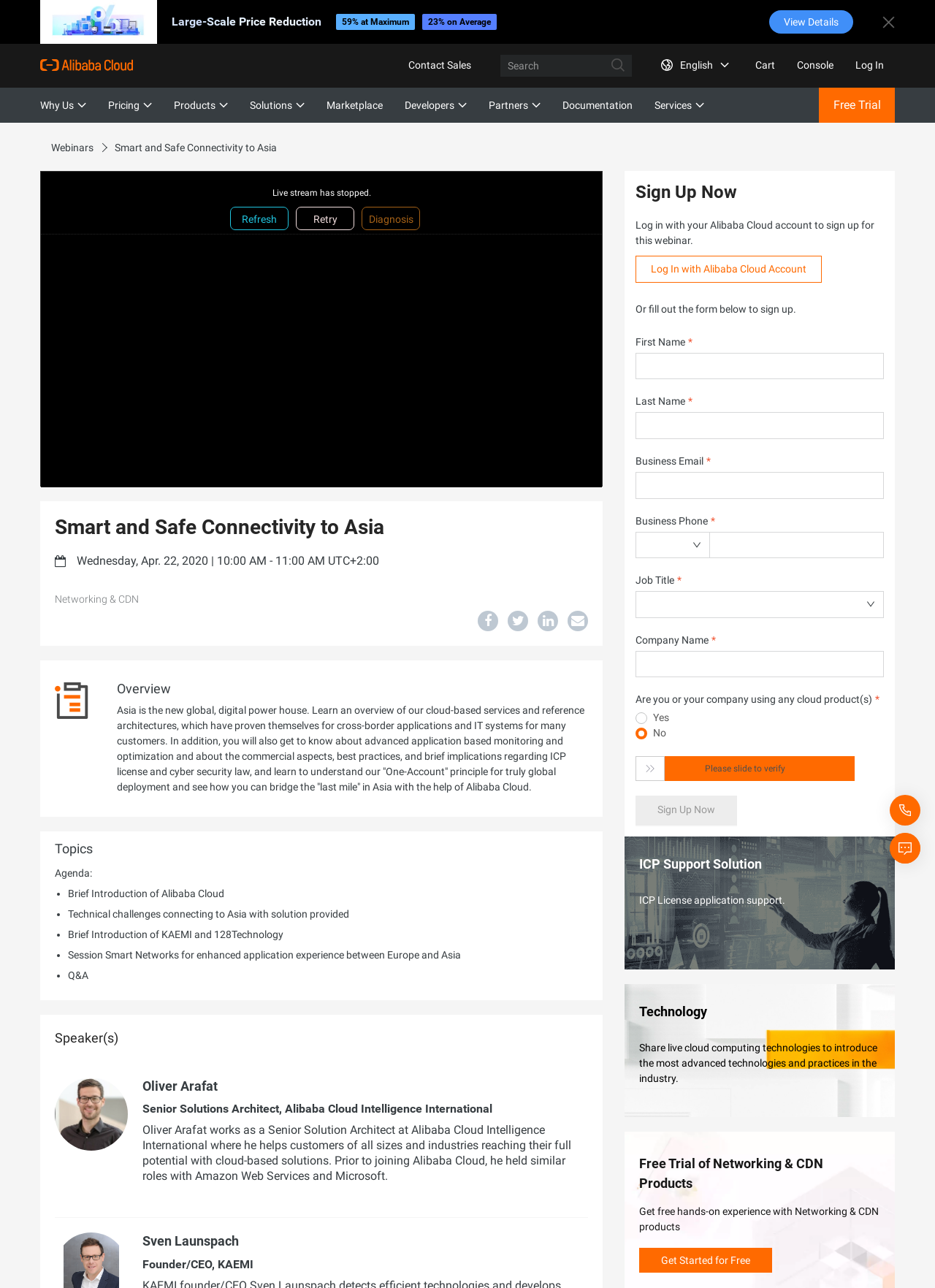Please identify the bounding box coordinates of the clickable element to fulfill the following instruction: "Click on the 'Log In with Alibaba Cloud Account' button". The coordinates should be four float numbers between 0 and 1, i.e., [left, top, right, bottom].

[0.68, 0.198, 0.879, 0.219]